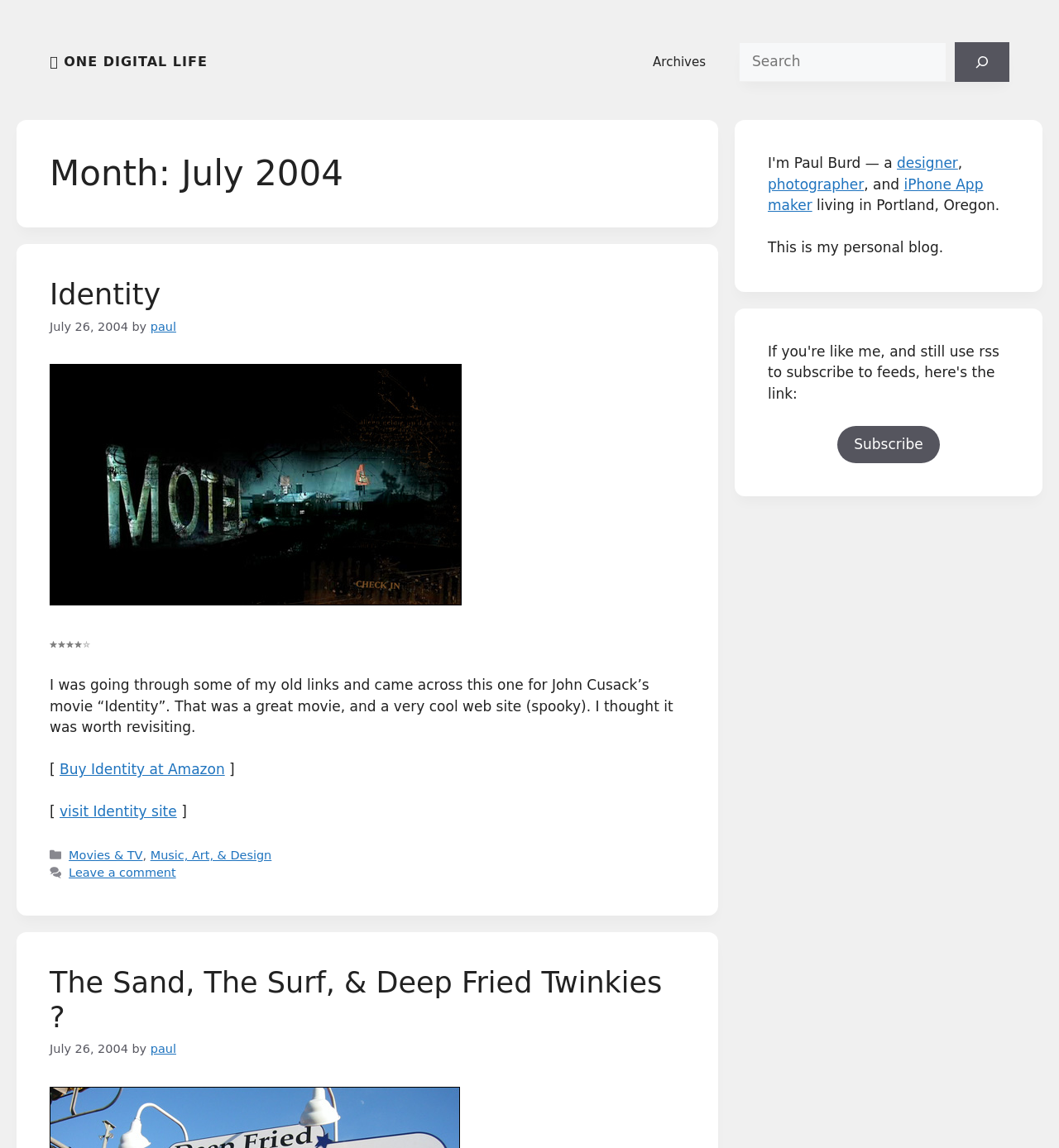Pinpoint the bounding box coordinates of the clickable element needed to complete the instruction: "Donate to the church". The coordinates should be provided as four float numbers between 0 and 1: [left, top, right, bottom].

None